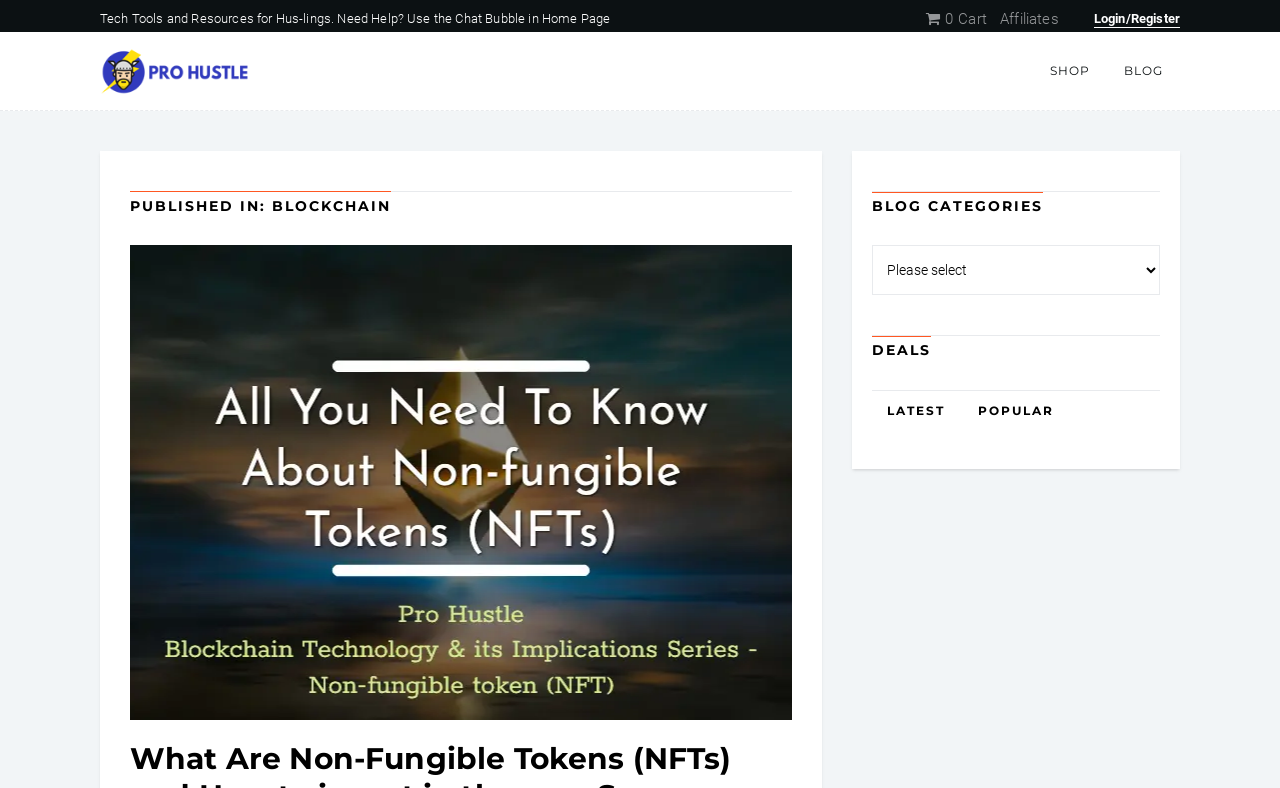Give a short answer to this question using one word or a phrase:
What is the name of the website?

Tech Tools and Resources for Hus-lings